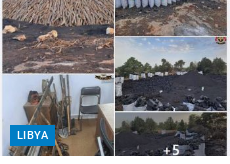Where is the illegal logging taking place?
Answer the question with a single word or phrase, referring to the image.

Libya